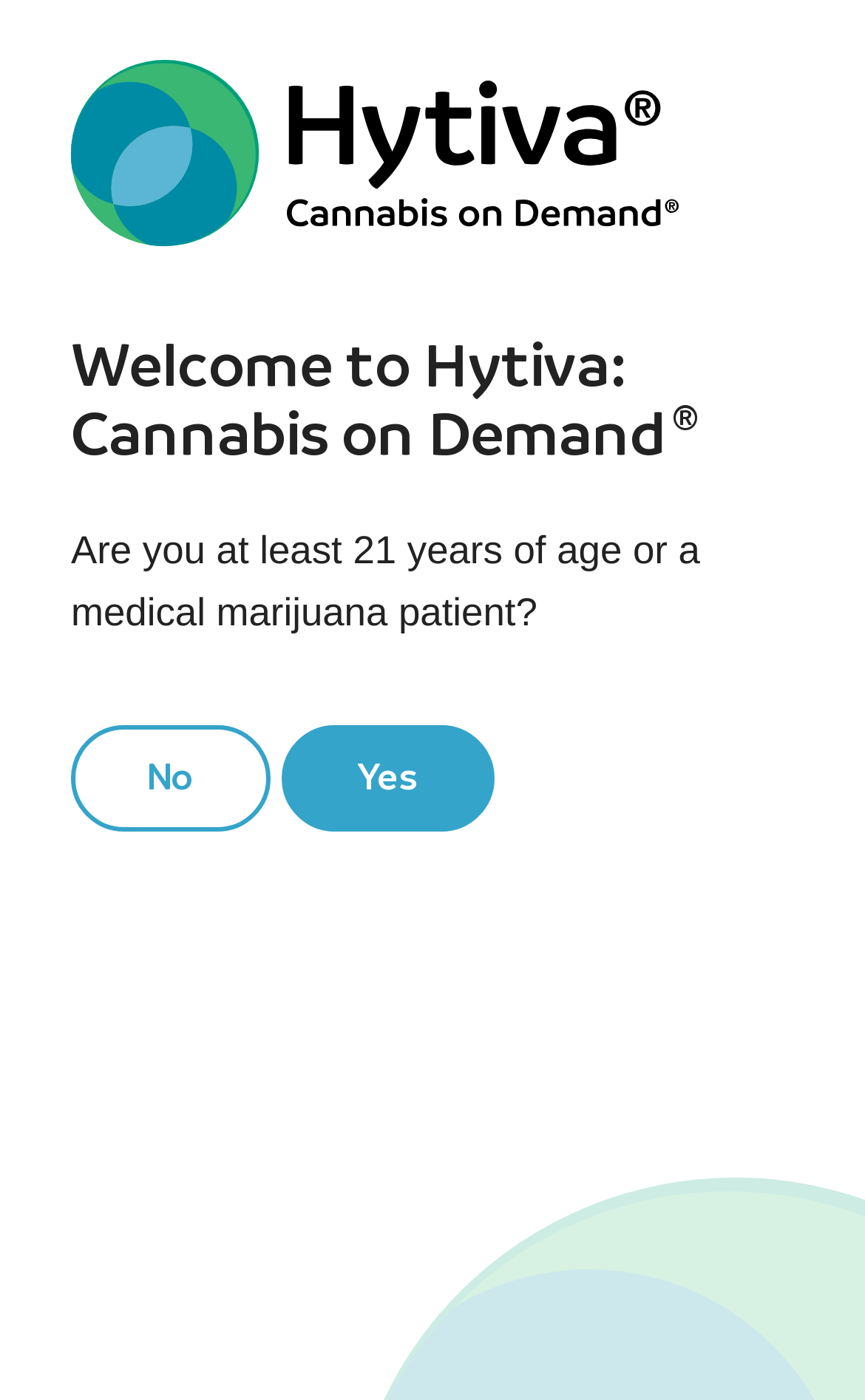Respond to the following question with a brief word or phrase:
What is the tagline of the website?

Cannabis on Demand